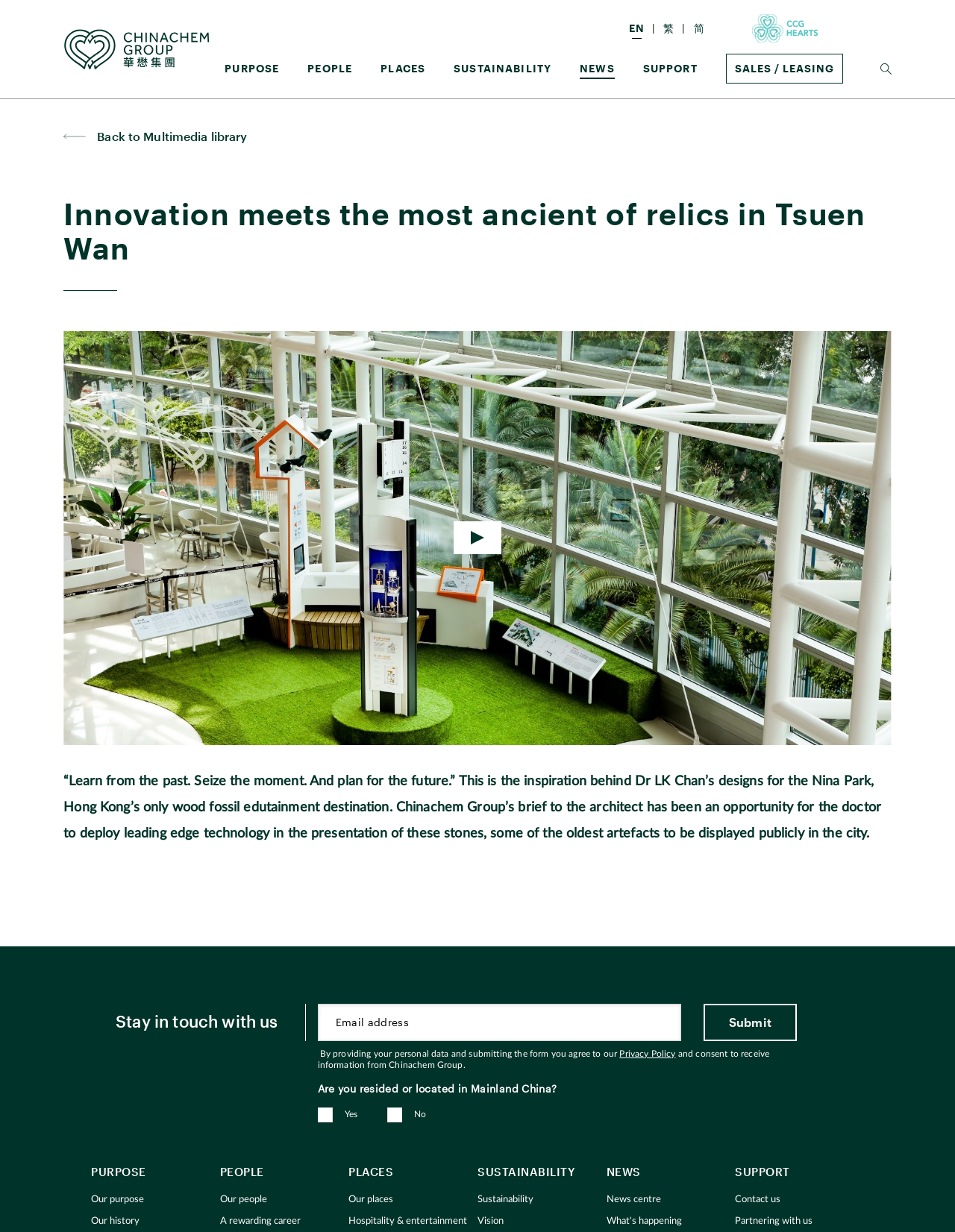What is the language of the link '繁|'?
Please give a detailed and elaborate explanation in response to the question.

I recognized the language of the link '繁|' as Traditional Chinese, as the character '繁' is a common abbreviation for Traditional Chinese in Hong Kong.